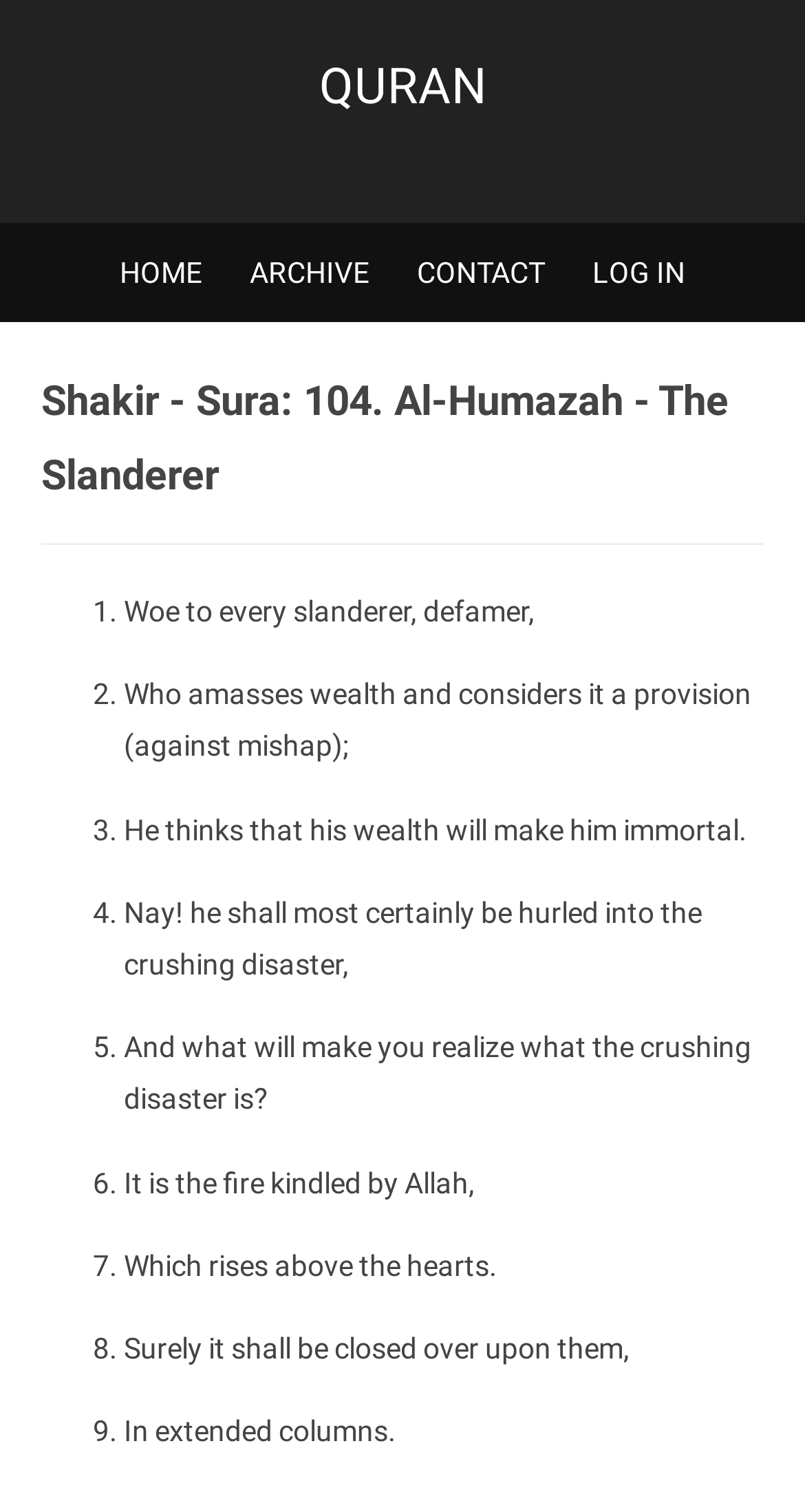Give an extensive and precise description of the webpage.

This webpage appears to be a Quran interpretation page, specifically focused on Sura 104, Al-Humazah, also known as The Slanderer. At the top of the page, there is a header section with a prominent heading "QURAN" and a link to the Quran below it. To the right of the Quran link, there are four more links: "HOME", "ARCHIVE", "CONTACT", and "LOG IN", which are likely navigation links.

Below the header section, there is a larger heading that reads "Shakir - Sura: 104. Al-Humazah - The Slanderer", which indicates the specific sura and interpretation being presented.

The main content of the page is a list of verses from the Quran, each preceded by a list marker (e.g., "1.", "2.", etc.). The verses are presented in a clear and readable format, with each verse on a new line. The text of the verses is descriptive and poetic, discussing the consequences of slander and the accumulation of wealth.

The verses are arranged in a vertical column, with each verse positioned below the previous one. The list markers are aligned to the left, and the verse text is indented slightly to the right of the markers. Overall, the page has a clean and organized layout, making it easy to read and follow the Quranic verses.